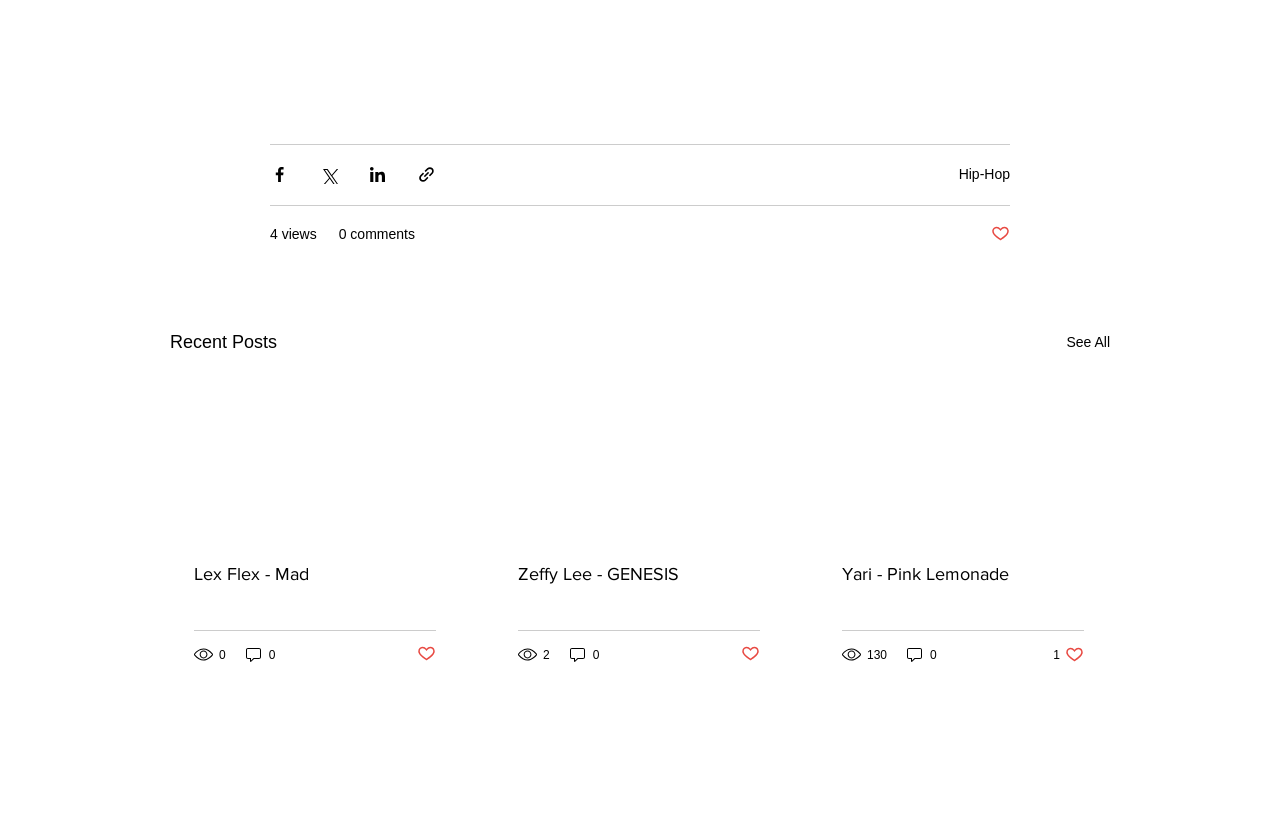Please find the bounding box coordinates of the clickable region needed to complete the following instruction: "View post details". The bounding box coordinates must consist of four float numbers between 0 and 1, i.e., [left, top, right, bottom].

[0.133, 0.457, 0.359, 0.654]